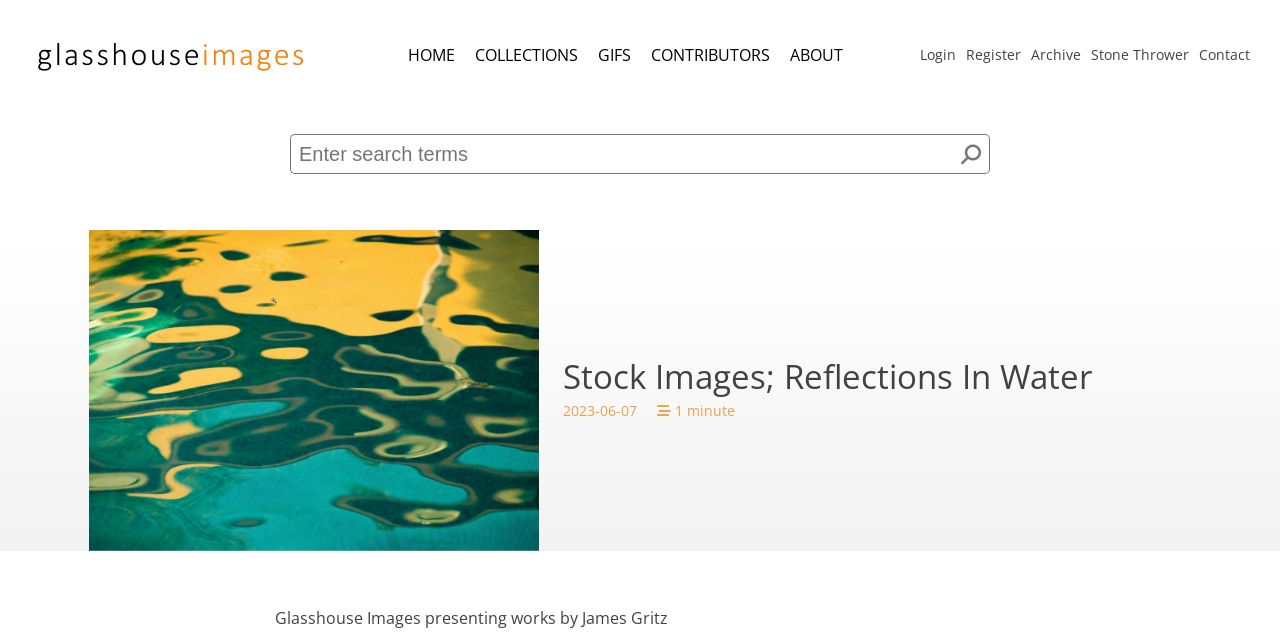Please determine the bounding box coordinates of the element's region to click for the following instruction: "view collections".

[0.363, 0.069, 0.459, 0.103]